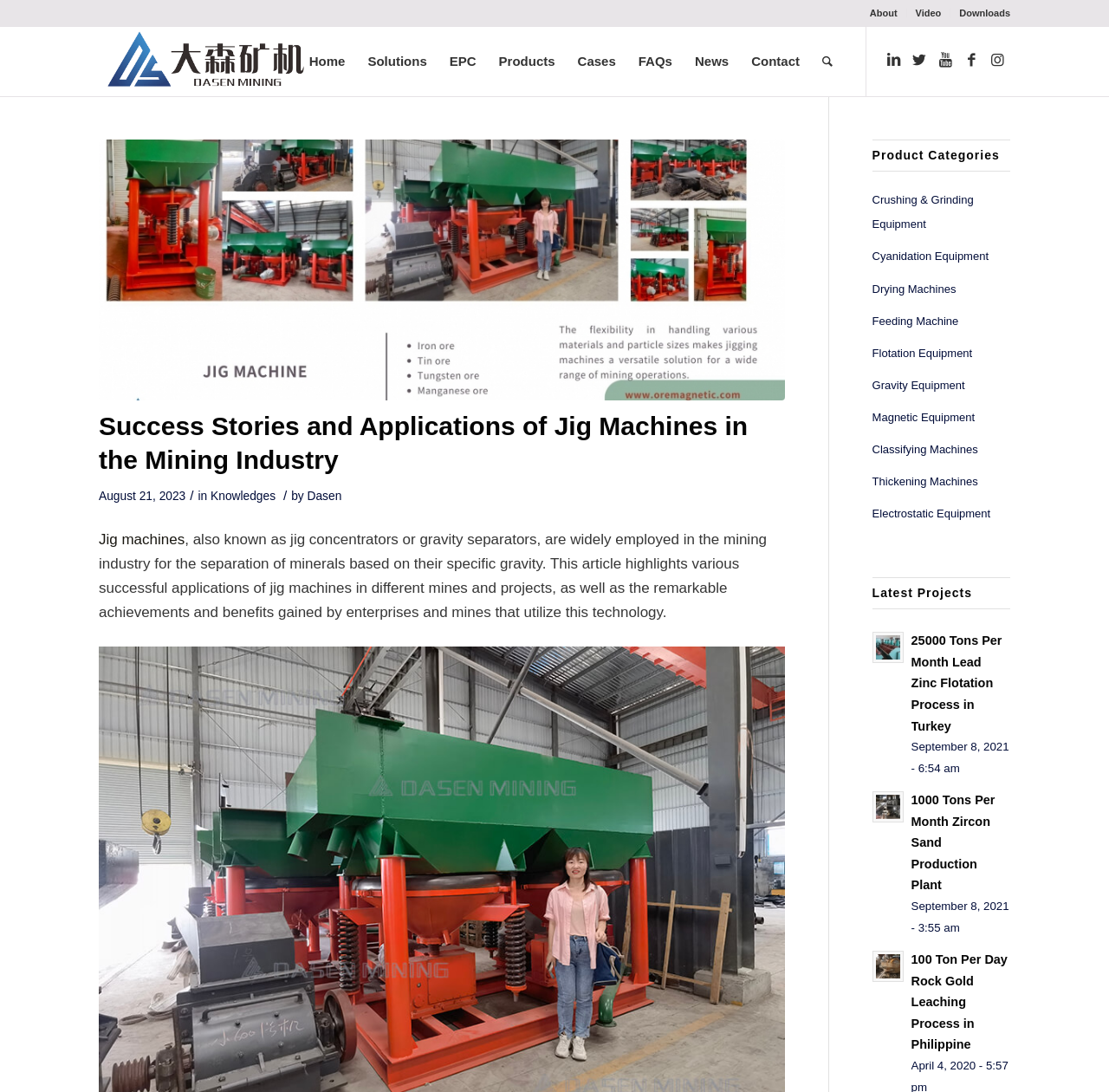Please identify and generate the text content of the webpage's main heading.

Success Stories and Applications of Jig Machines in the Mining Industry